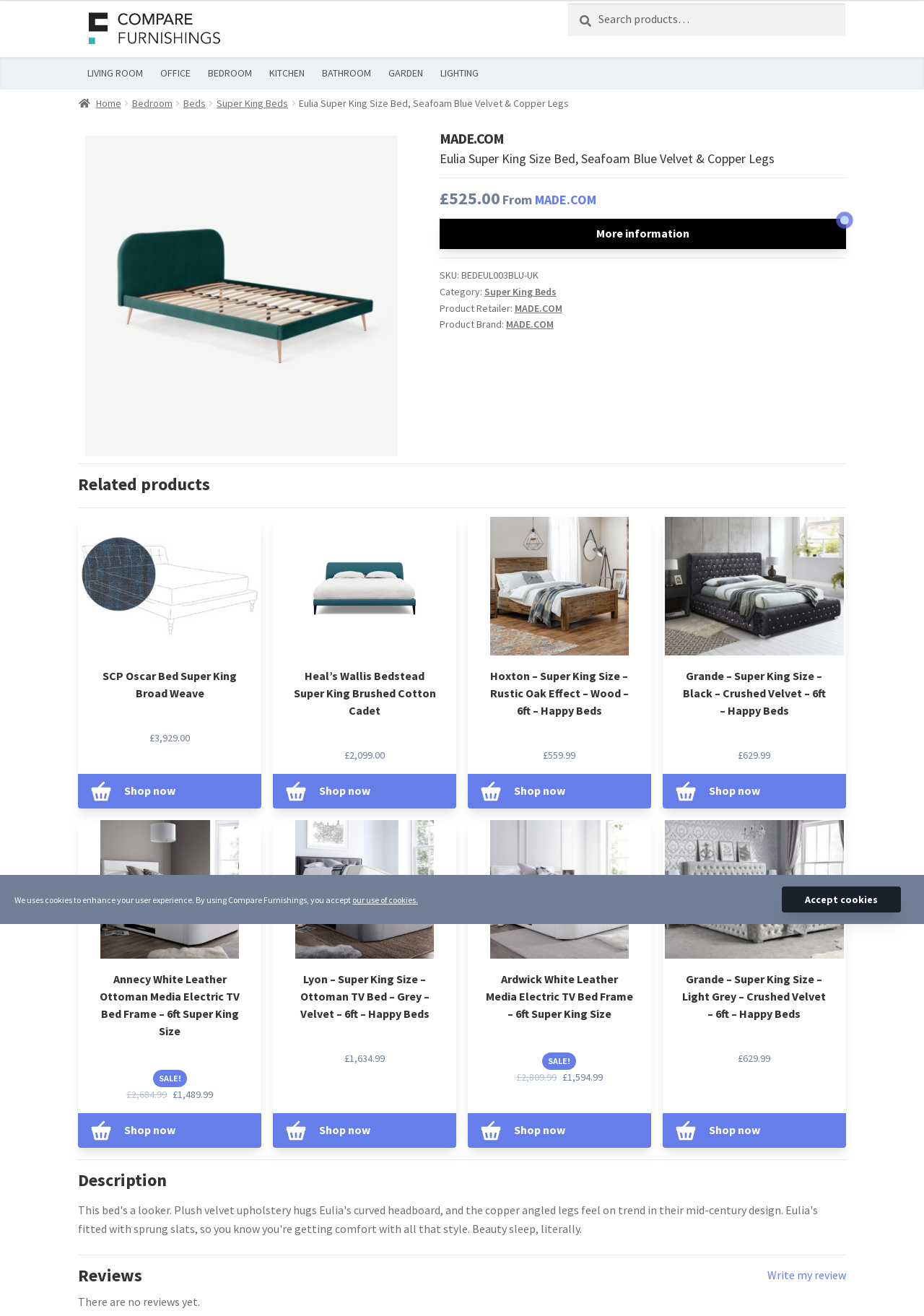Please determine the bounding box coordinates for the UI element described here. Use the format (top-left x, top-left y, bottom-right x, bottom-right y) with values bounded between 0 and 1: Shop now

[0.506, 0.588, 0.705, 0.614]